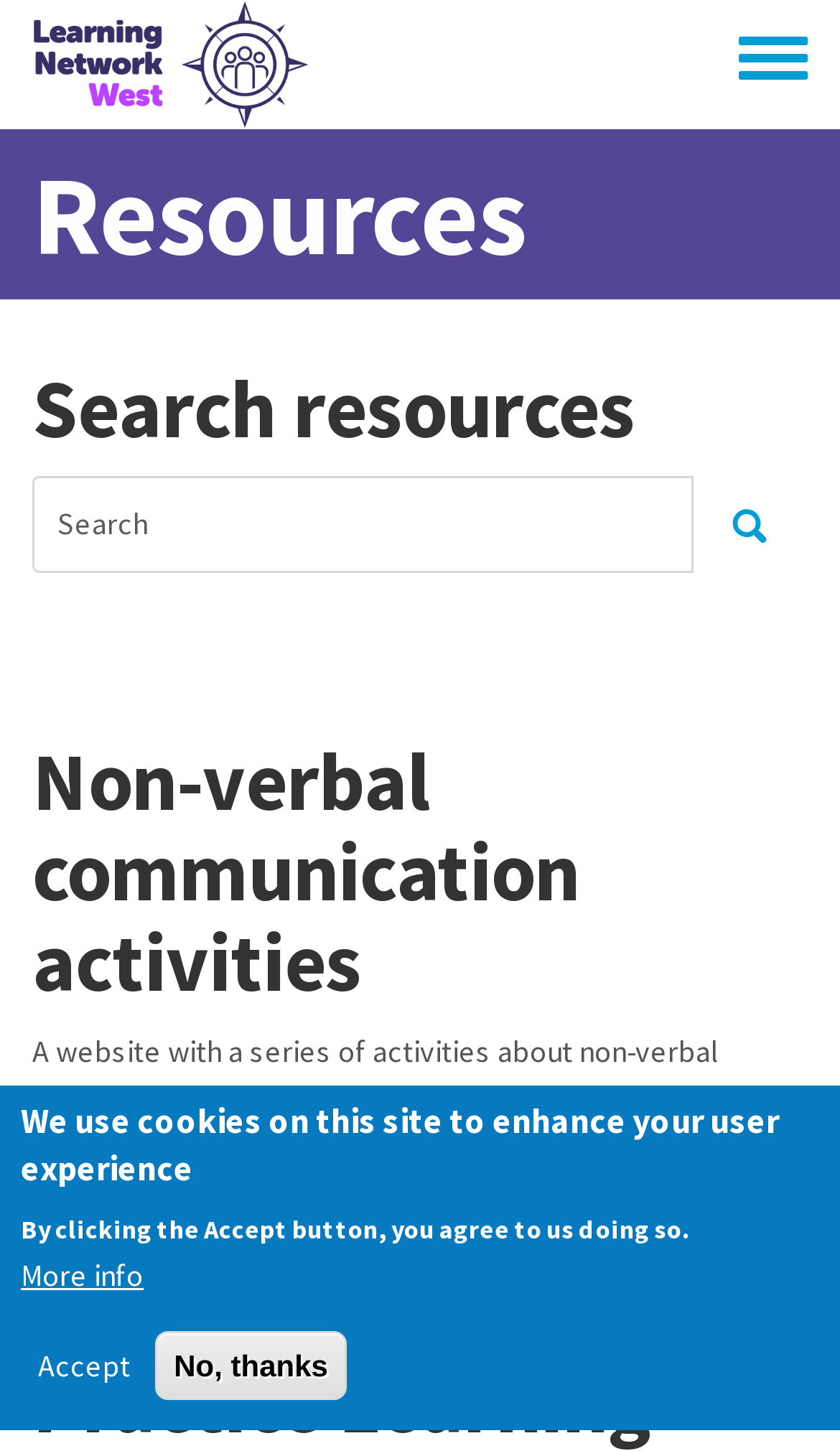Please provide the bounding box coordinates for the element that needs to be clicked to perform the instruction: "Visit Non-verbal communication activities". The coordinates must consist of four float numbers between 0 and 1, formatted as [left, top, right, bottom].

[0.038, 0.503, 0.69, 0.697]